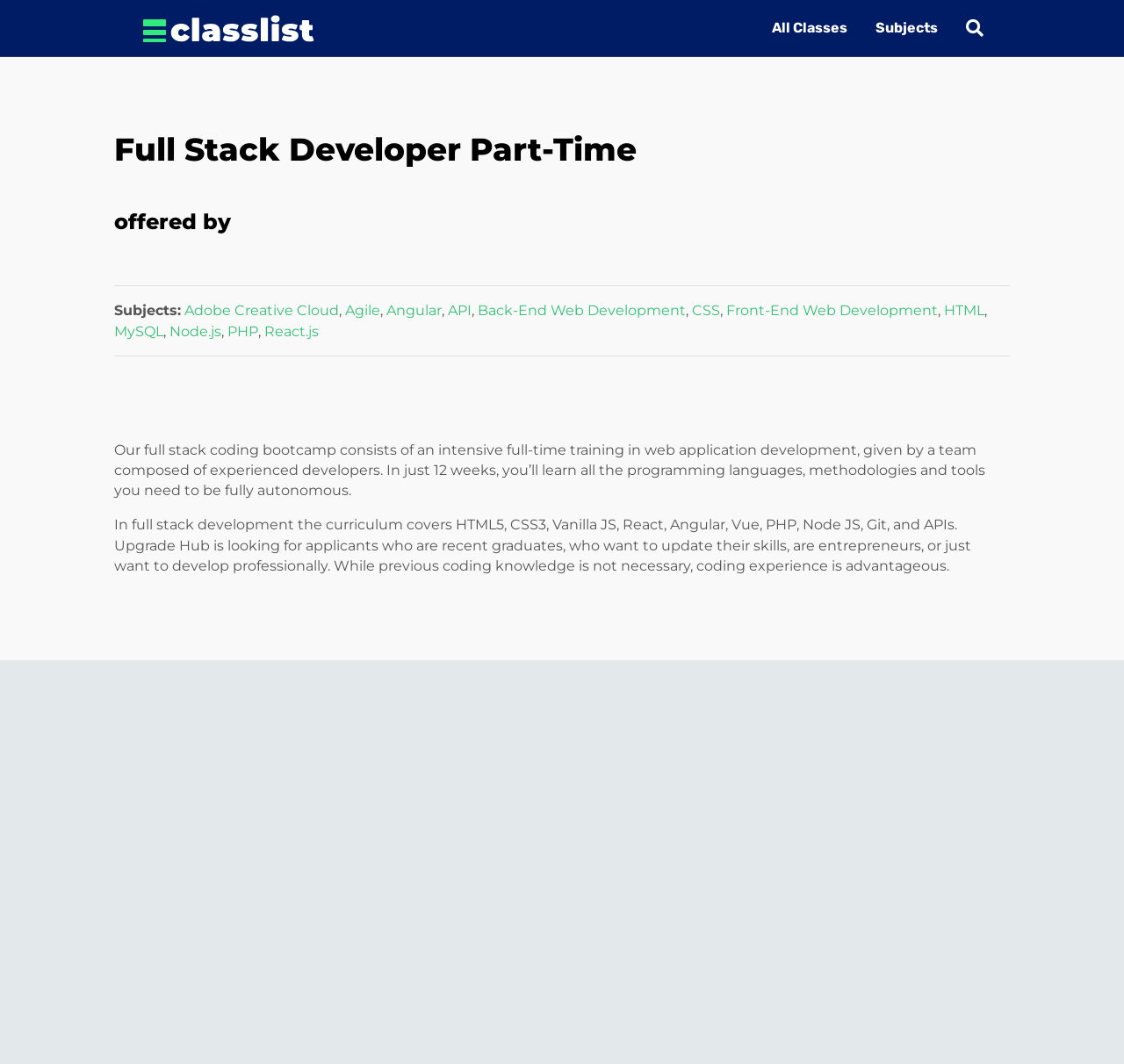Give a short answer using one word or phrase for the question:
What is the name of the course?

Full Stack Developer Part-Time